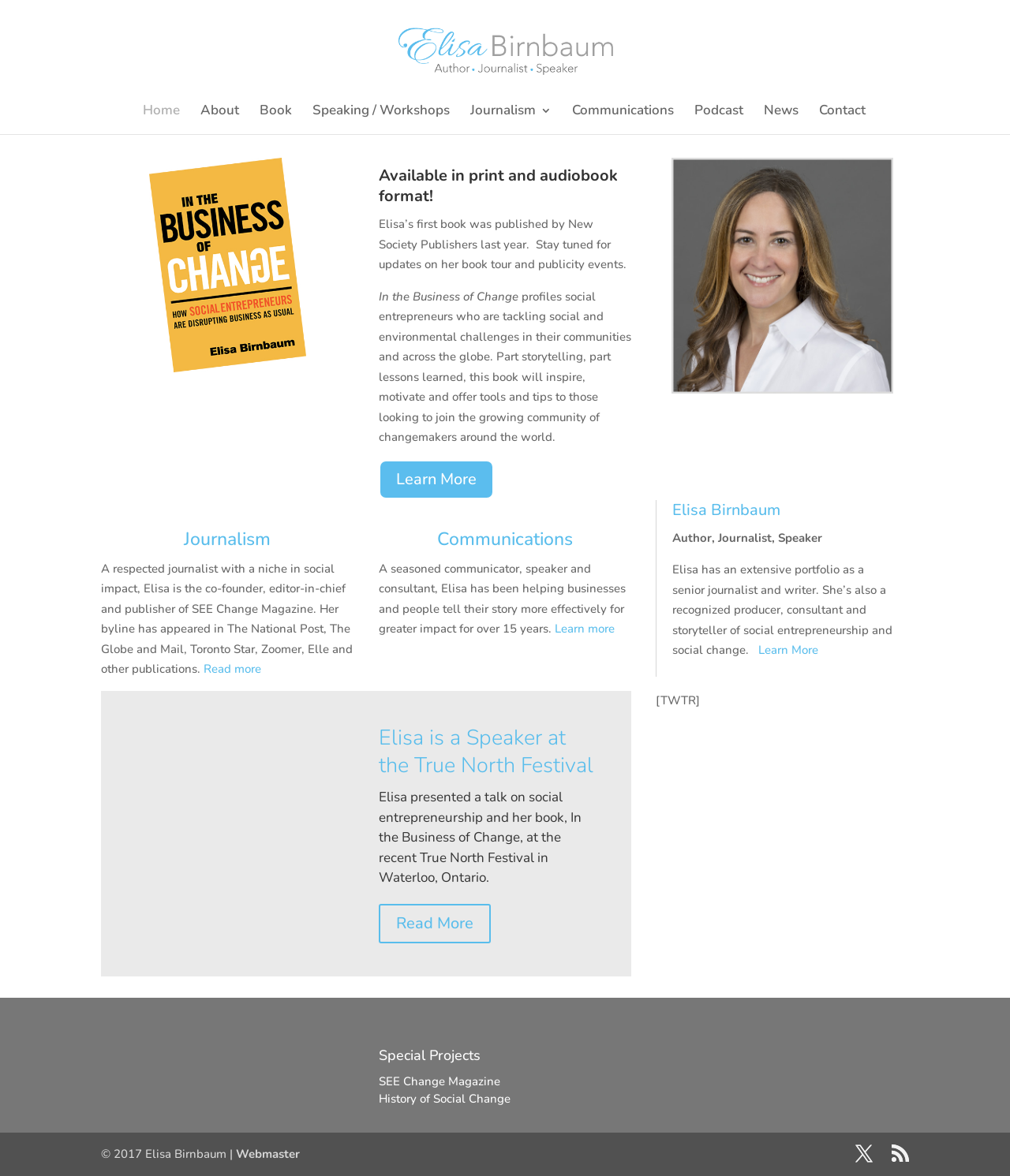Please respond in a single word or phrase: 
What is SEE Change Magazine?

A magazine